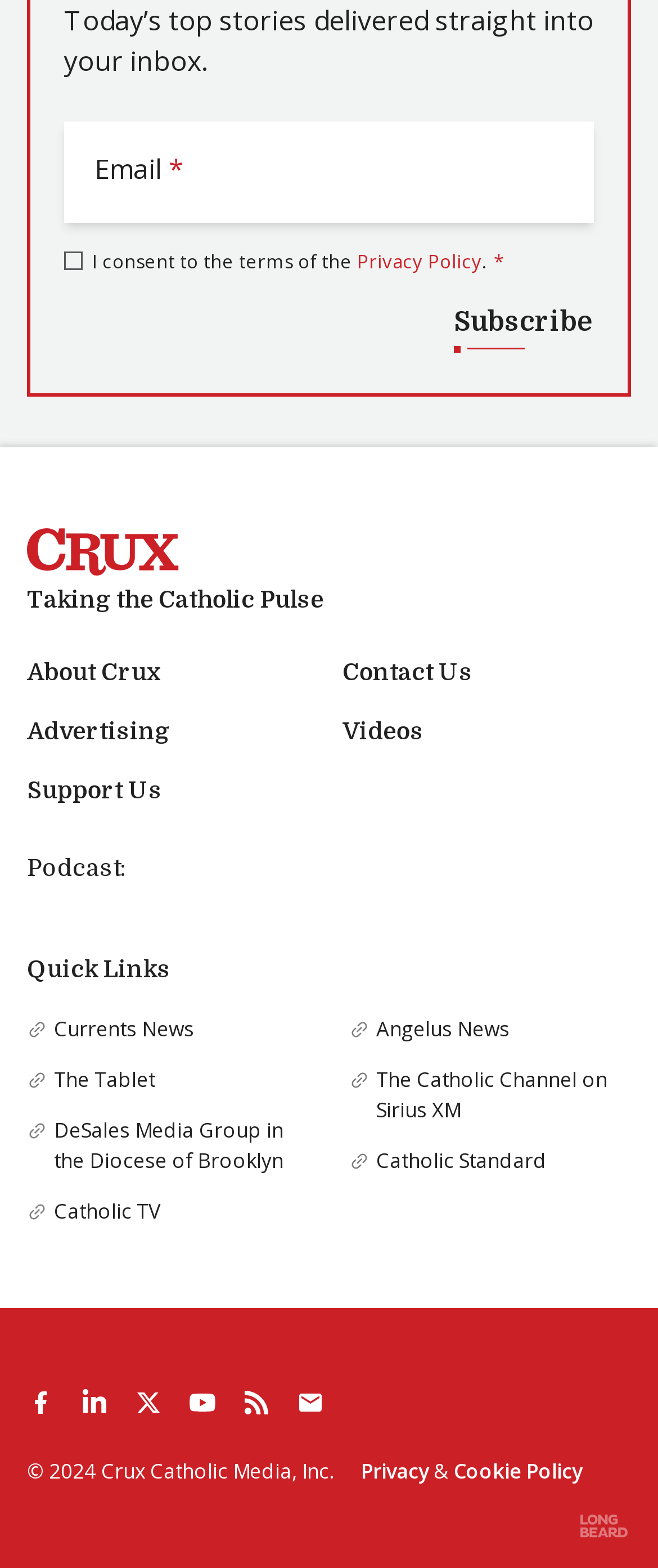Locate the bounding box coordinates of the element that needs to be clicked to carry out the instruction: "Learn about campaign management". The coordinates should be given as four float numbers ranging from 0 to 1, i.e., [left, top, right, bottom].

None